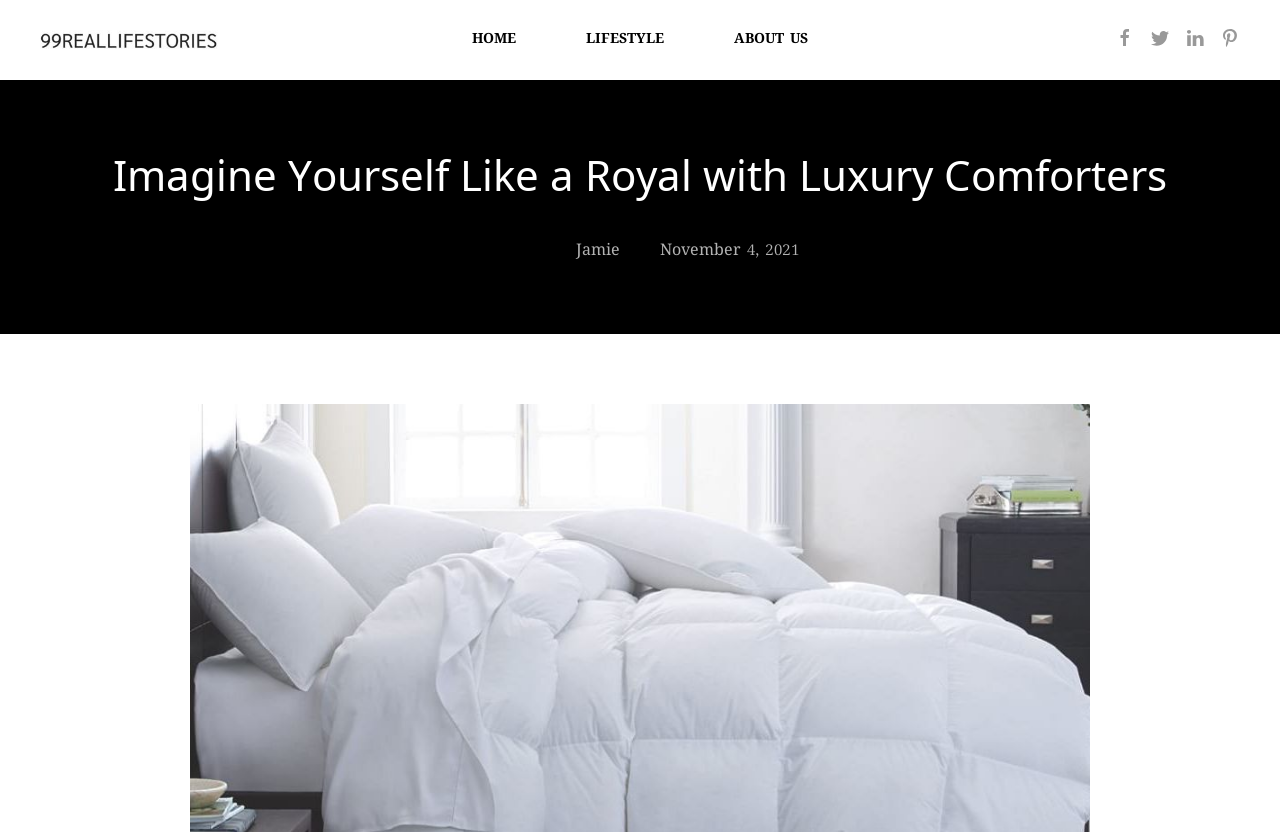Refer to the image and answer the question with as much detail as possible: Who wrote the article?

I found the author's name by looking at the text below the main heading, where it says 'Jamie'.